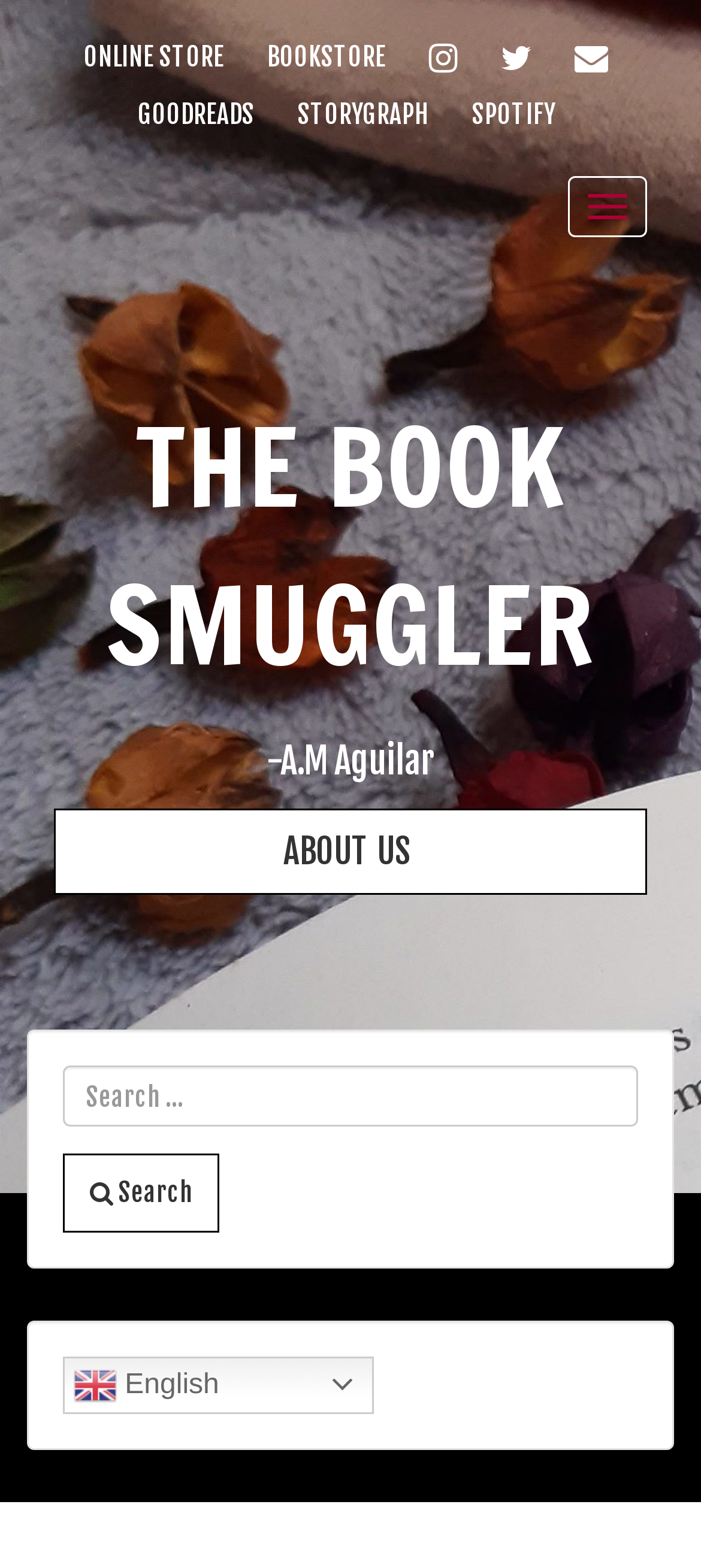Predict the bounding box coordinates of the area that should be clicked to accomplish the following instruction: "Read about the author". The bounding box coordinates should consist of four float numbers between 0 and 1, i.e., [left, top, right, bottom].

[0.077, 0.515, 0.923, 0.571]